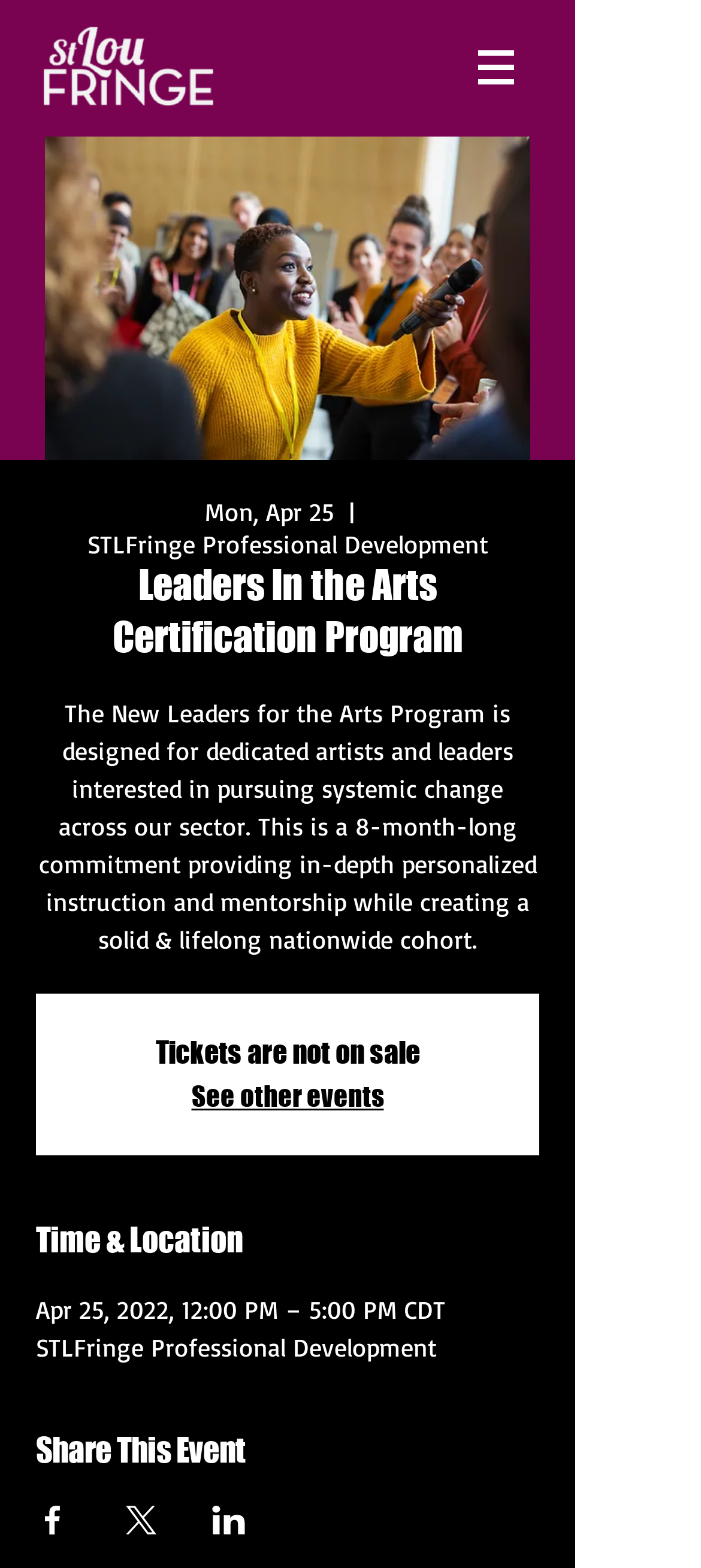What is the date of the event? Using the information from the screenshot, answer with a single word or phrase.

Apr 25, 2022